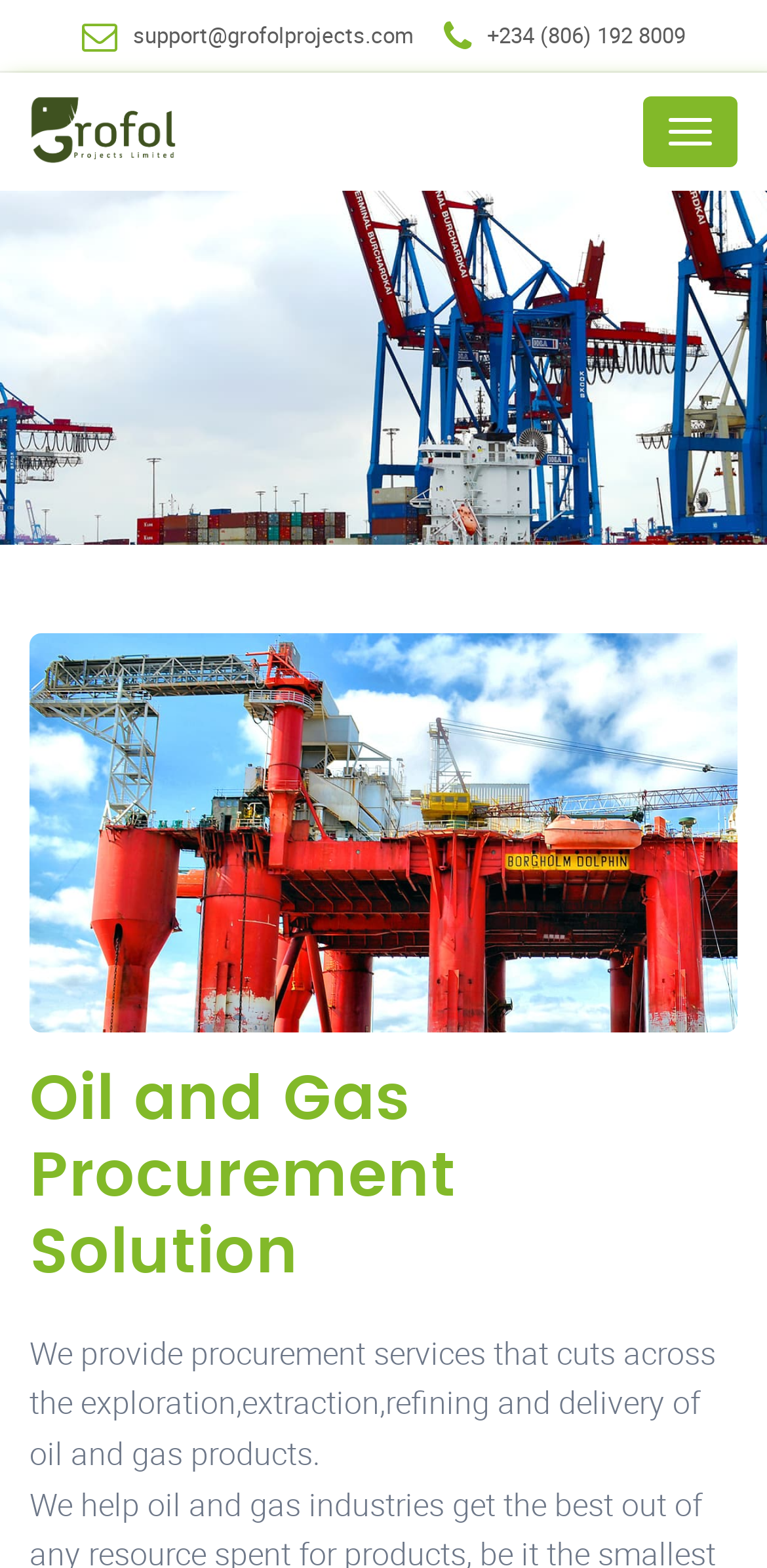Answer the following in one word or a short phrase: 
What is the main service provided by the company?

Oil and Gas Procurement Solution